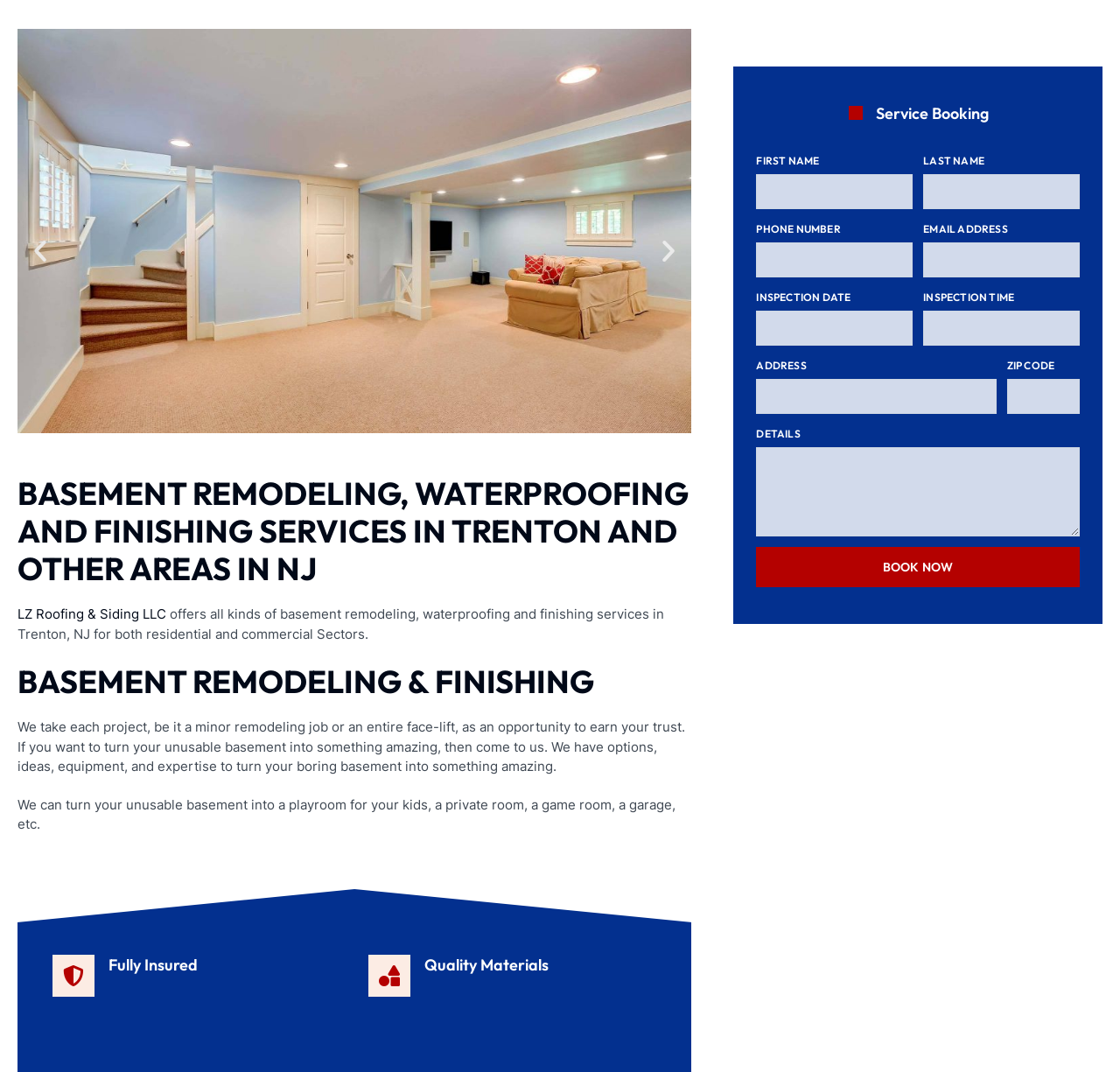From the webpage screenshot, predict the bounding box of the UI element that matches this description: "aria-label="Next slide"".

[0.585, 0.222, 0.61, 0.248]